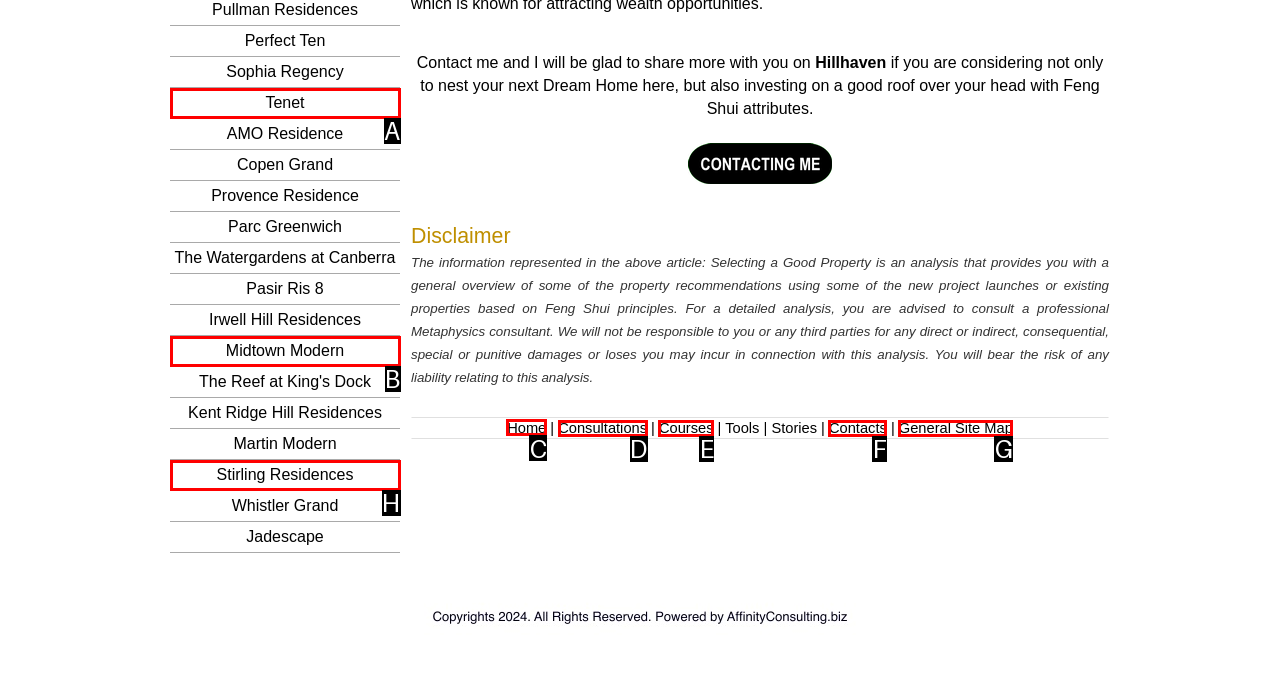Select the proper HTML element to perform the given task: Go to Home Answer with the corresponding letter from the provided choices.

C